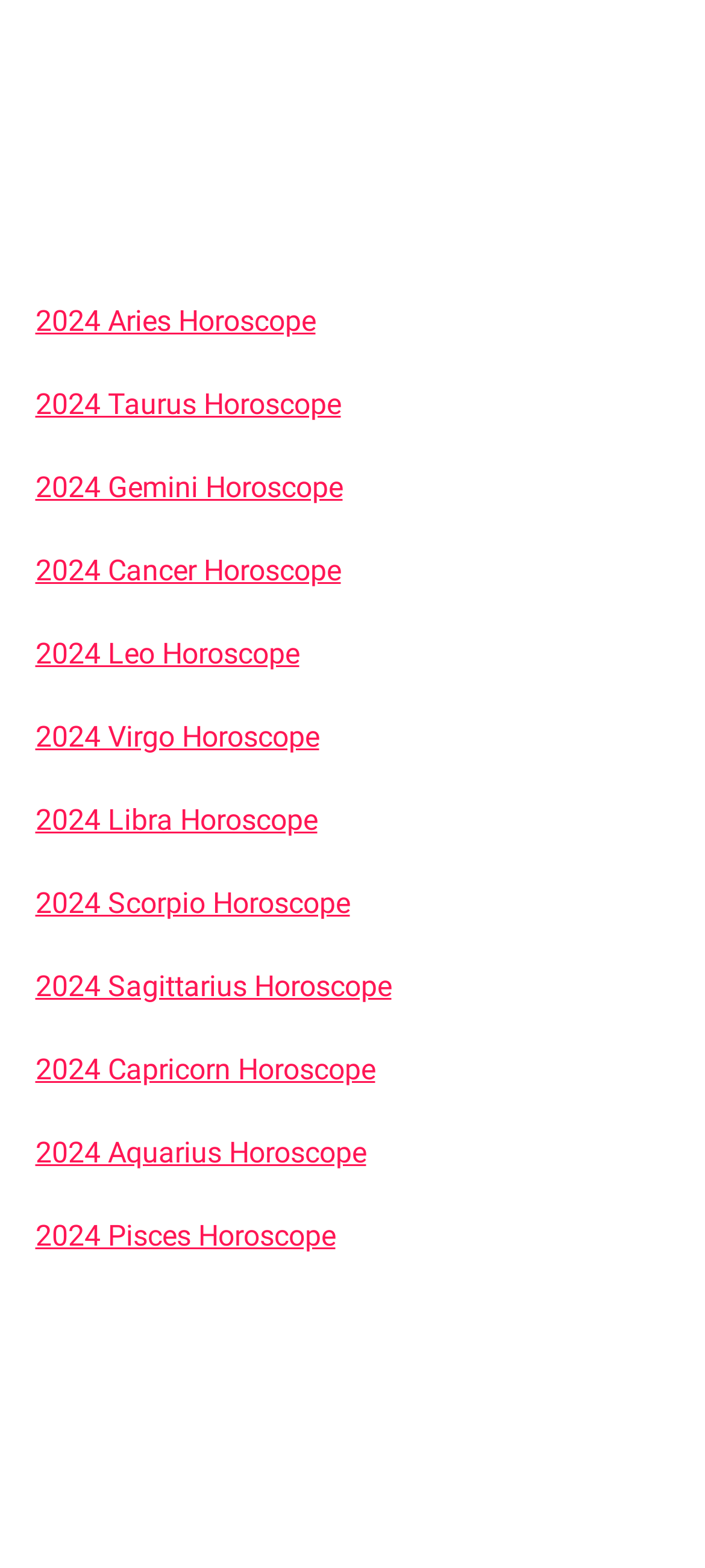Kindly determine the bounding box coordinates for the area that needs to be clicked to execute this instruction: "Click the image at the bottom".

[0.115, 0.824, 0.885, 0.997]